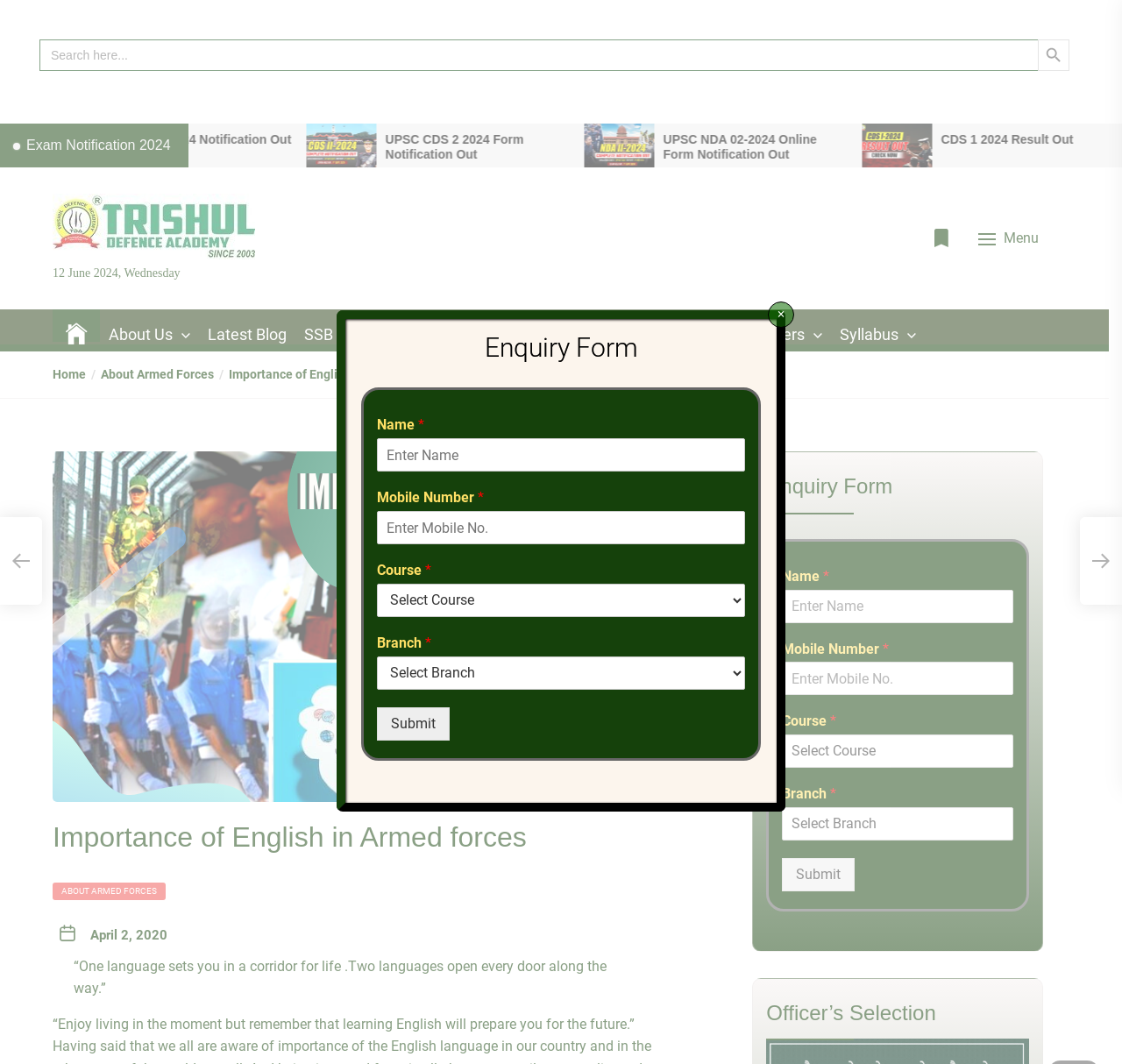Kindly determine the bounding box coordinates of the area that needs to be clicked to fulfill this instruction: "Read UPSC CDS 2 2024 Form Notification Out".

[0.017, 0.116, 0.08, 0.157]